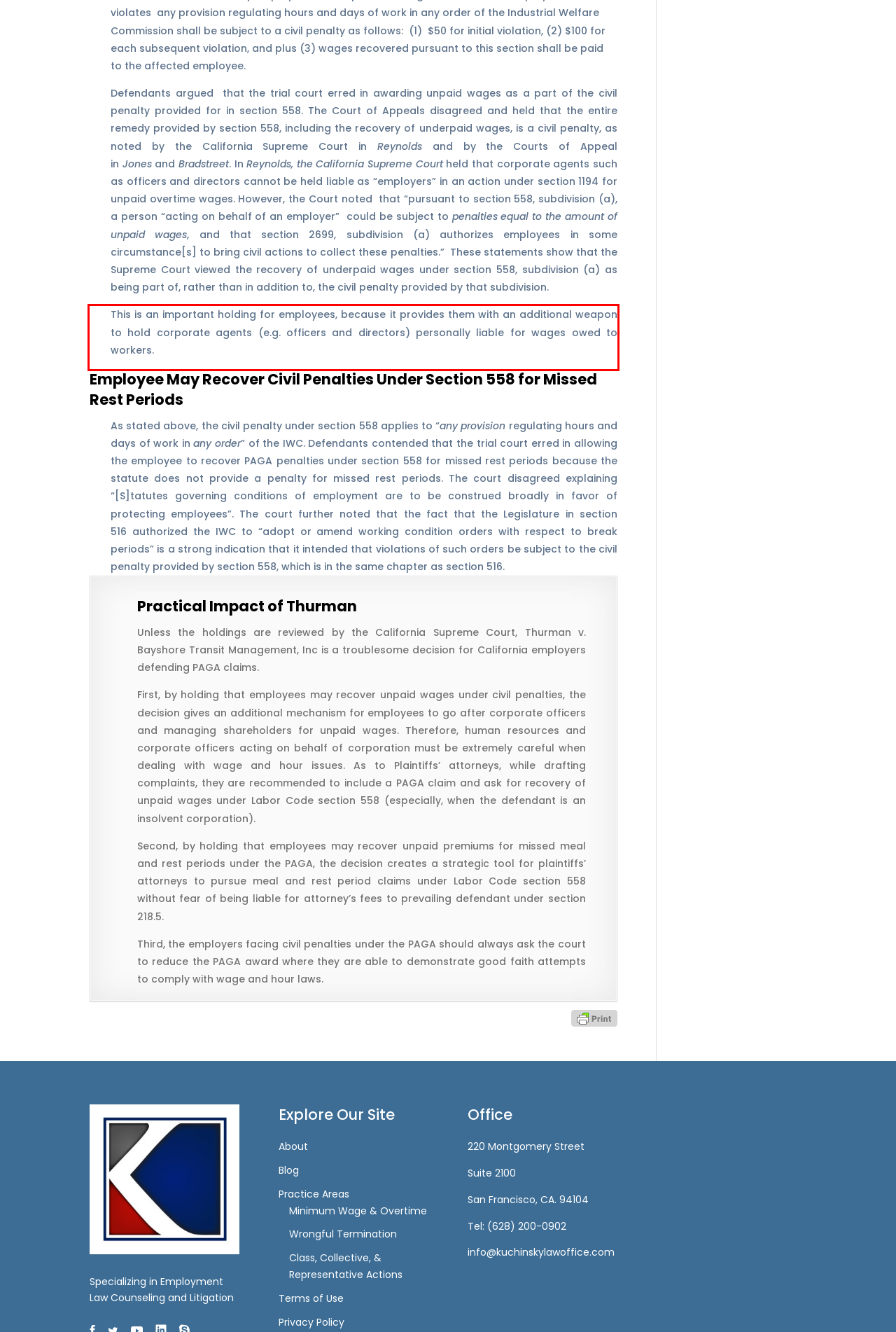Review the webpage screenshot provided, and perform OCR to extract the text from the red bounding box.

This is an important holding for employees, because it provides them with an additional weapon to hold corporate agents (e.g. officers and directors) personally liable for wages owed to workers.